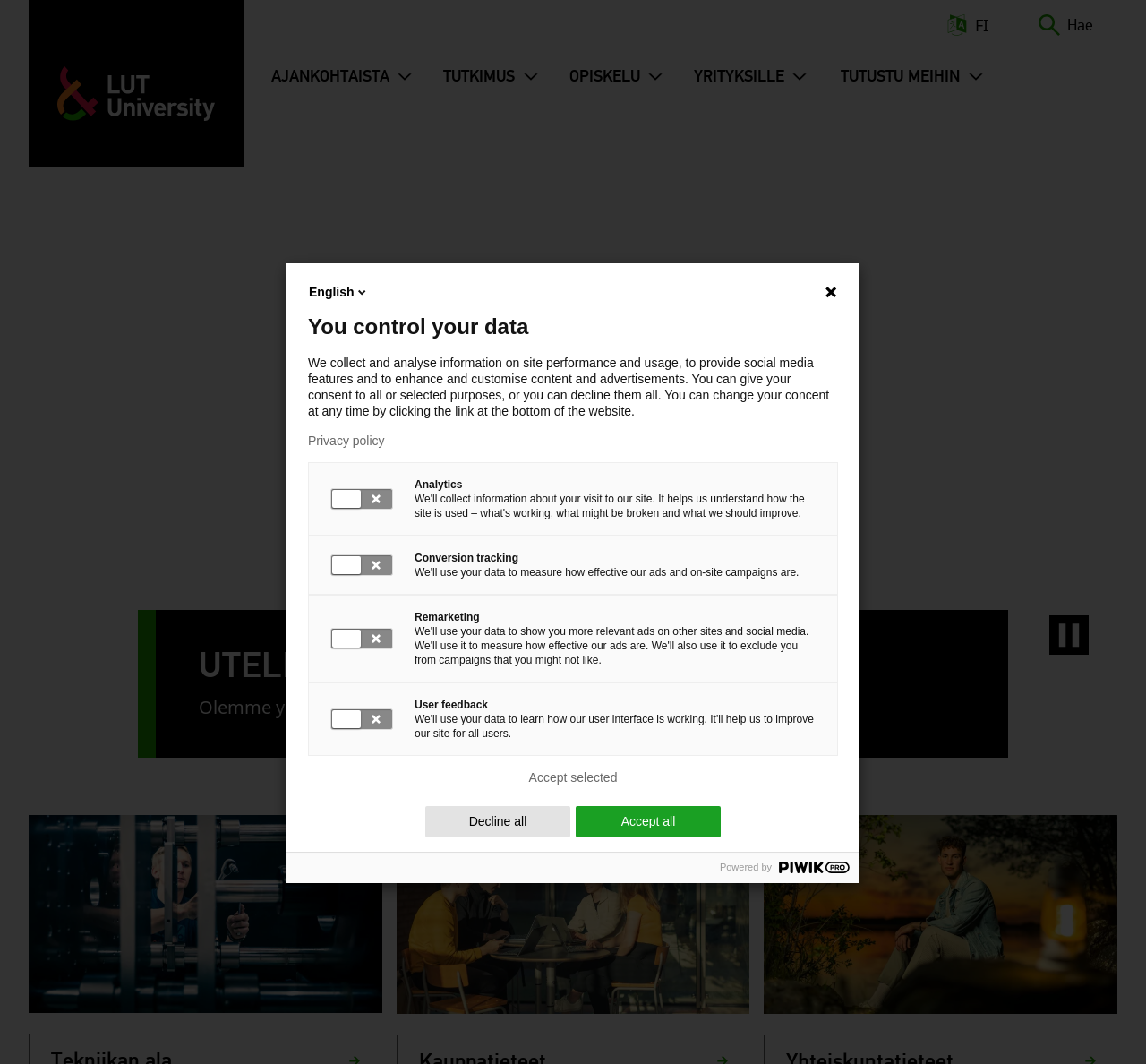Please locate the bounding box coordinates of the element's region that needs to be clicked to follow the instruction: "Watch the video". The bounding box coordinates should be provided as four float numbers between 0 and 1, i.e., [left, top, right, bottom].

[0.916, 0.578, 0.95, 0.615]